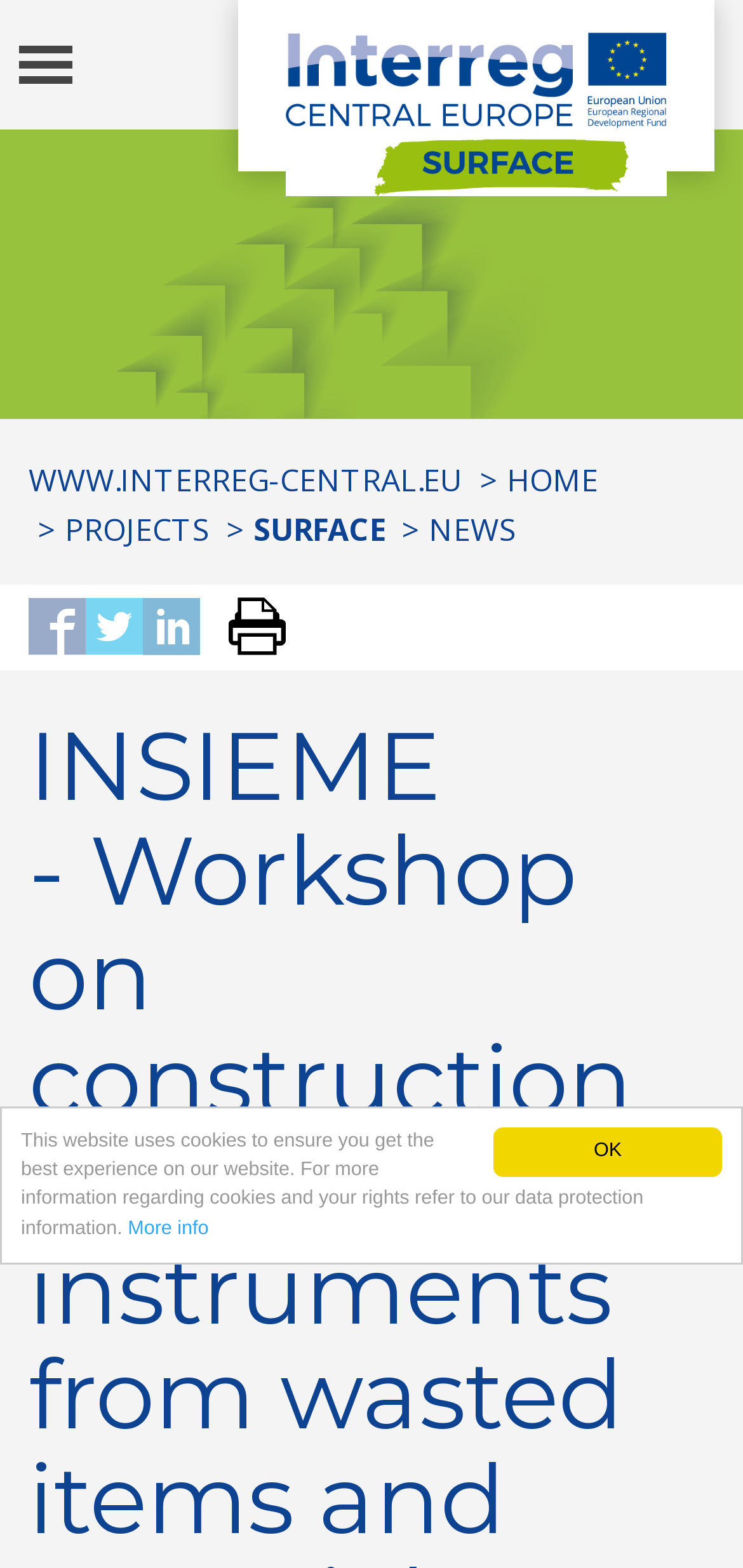Respond with a single word or phrase:
What is the current page location?

Home